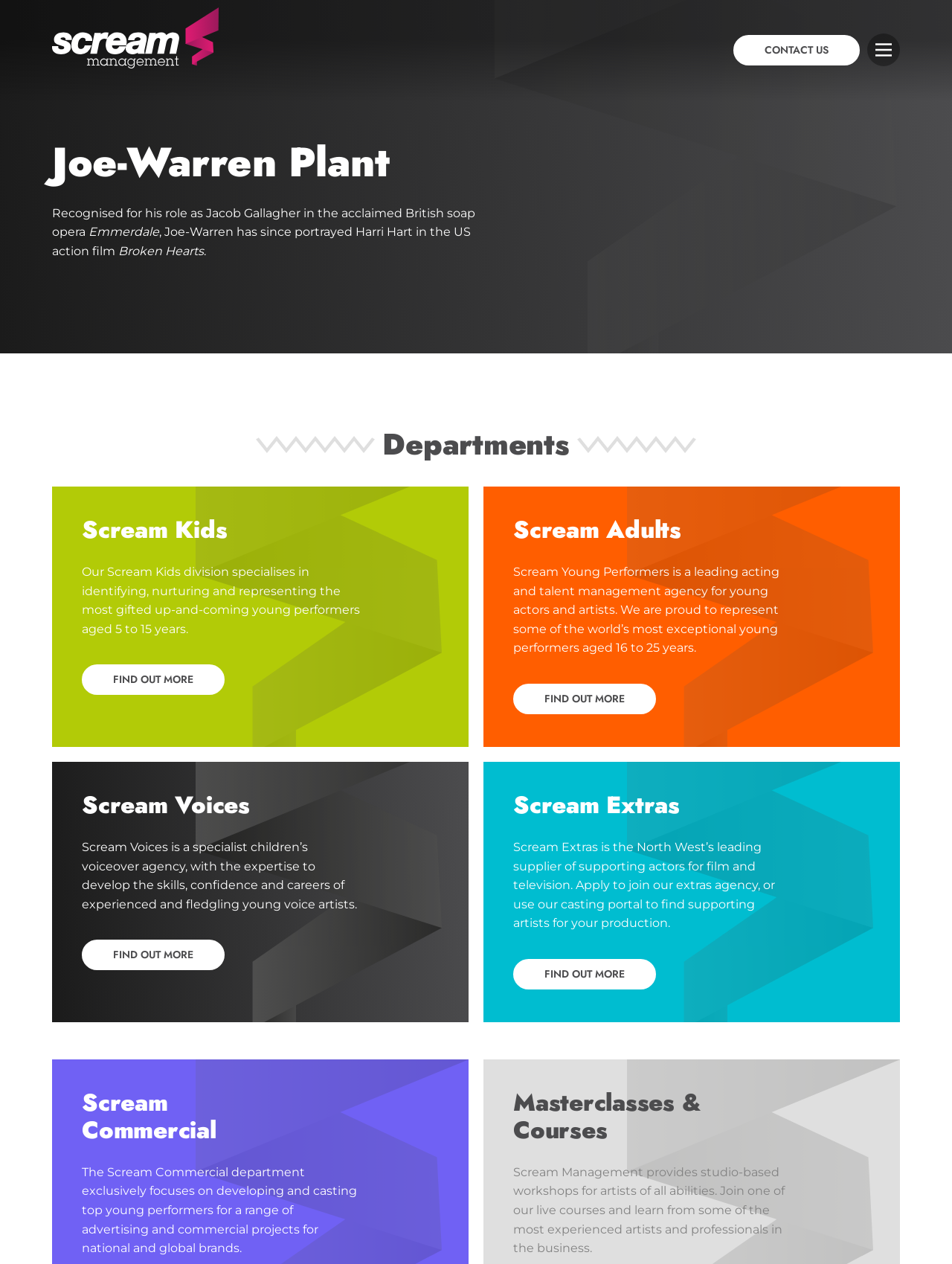Provide your answer to the question using just one word or phrase: What is the purpose of Scream Extras?

Supplier of supporting actors for film and television